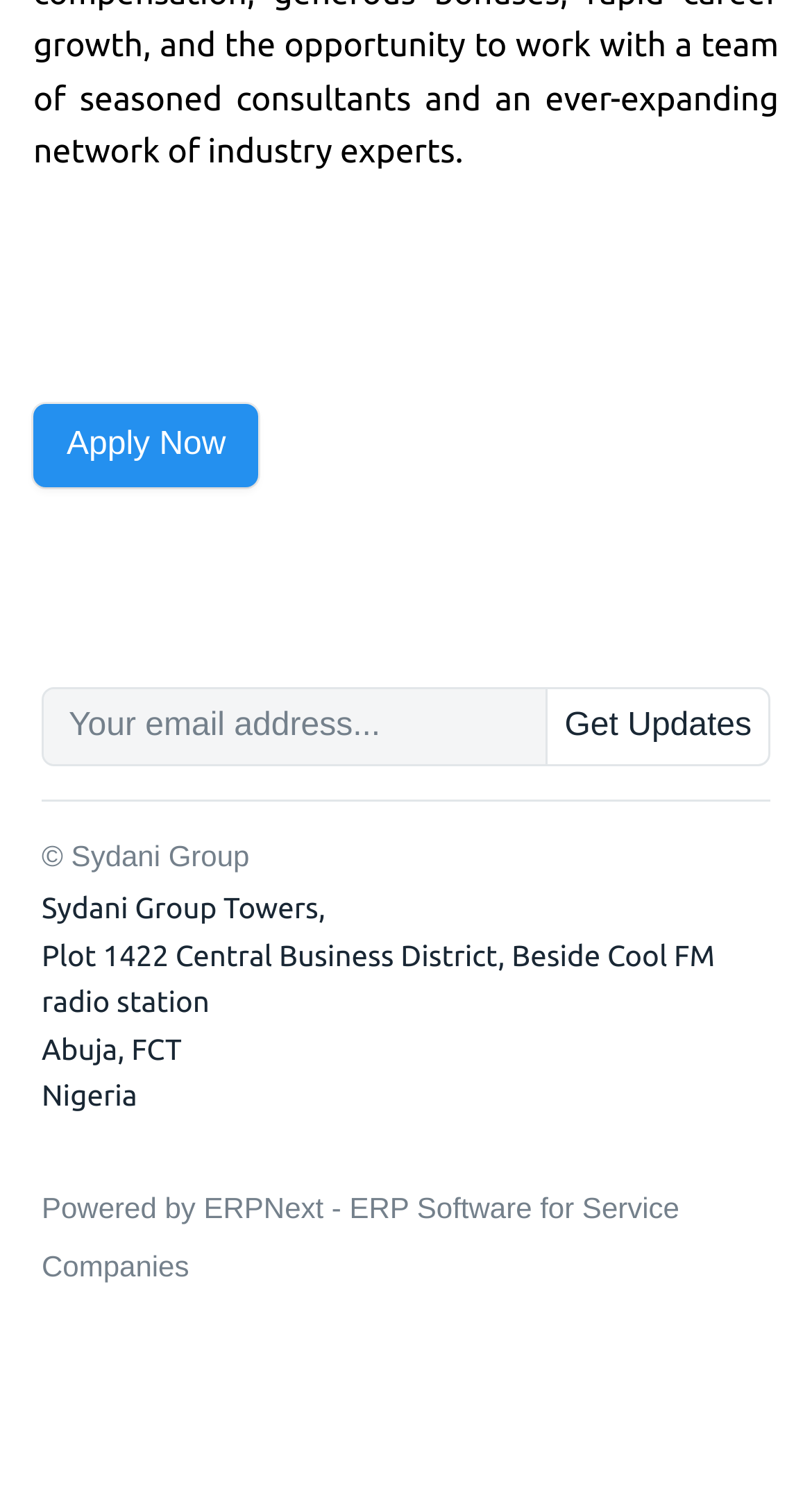Given the element description Get Updates, specify the bounding box coordinates of the corresponding UI element in the format (top-left x, top-left y, bottom-right x, bottom-right y). All values must be between 0 and 1.

[0.672, 0.459, 0.949, 0.512]